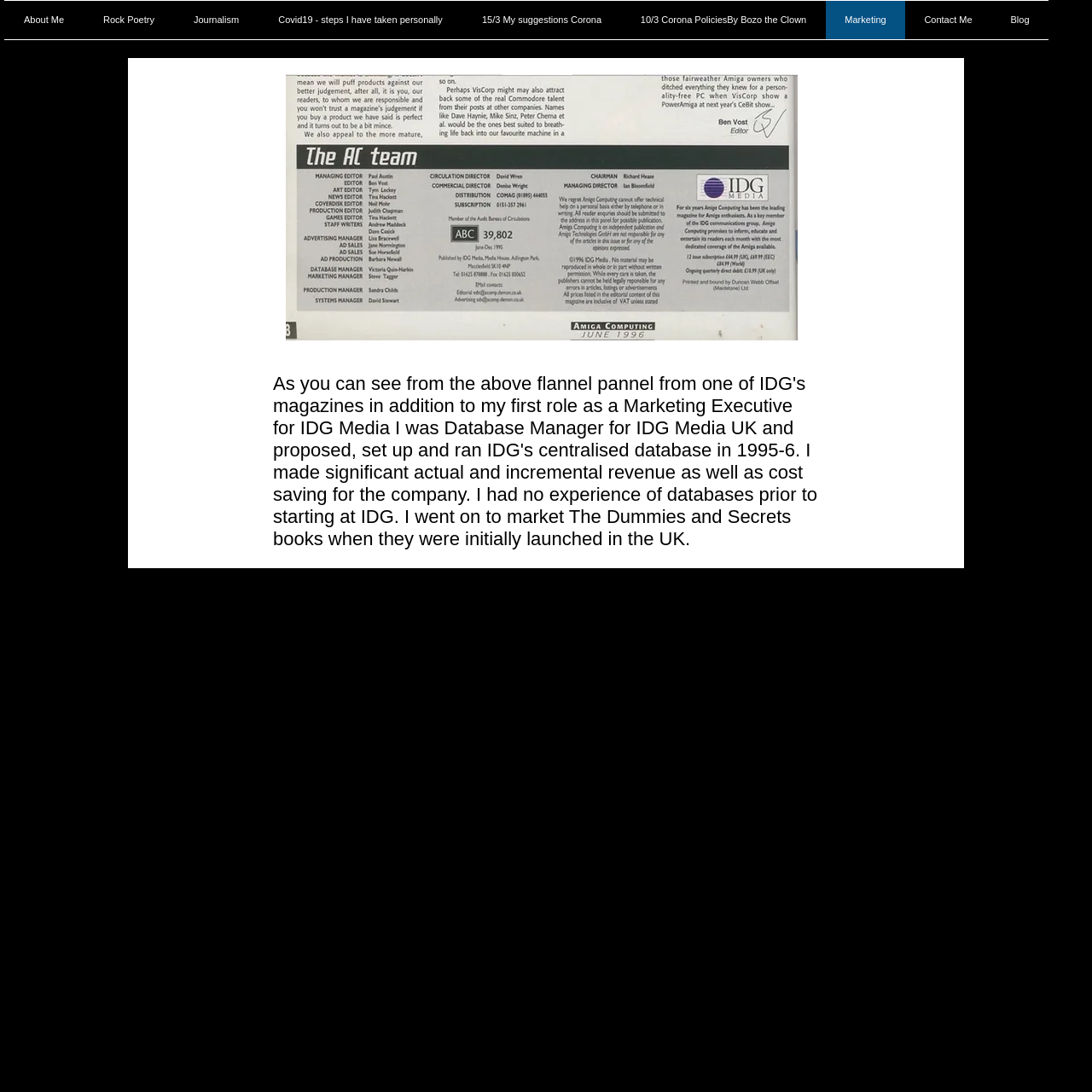Answer the question below with a single word or a brief phrase: 
What year did the author set up IDG's centralised database?

1995-6